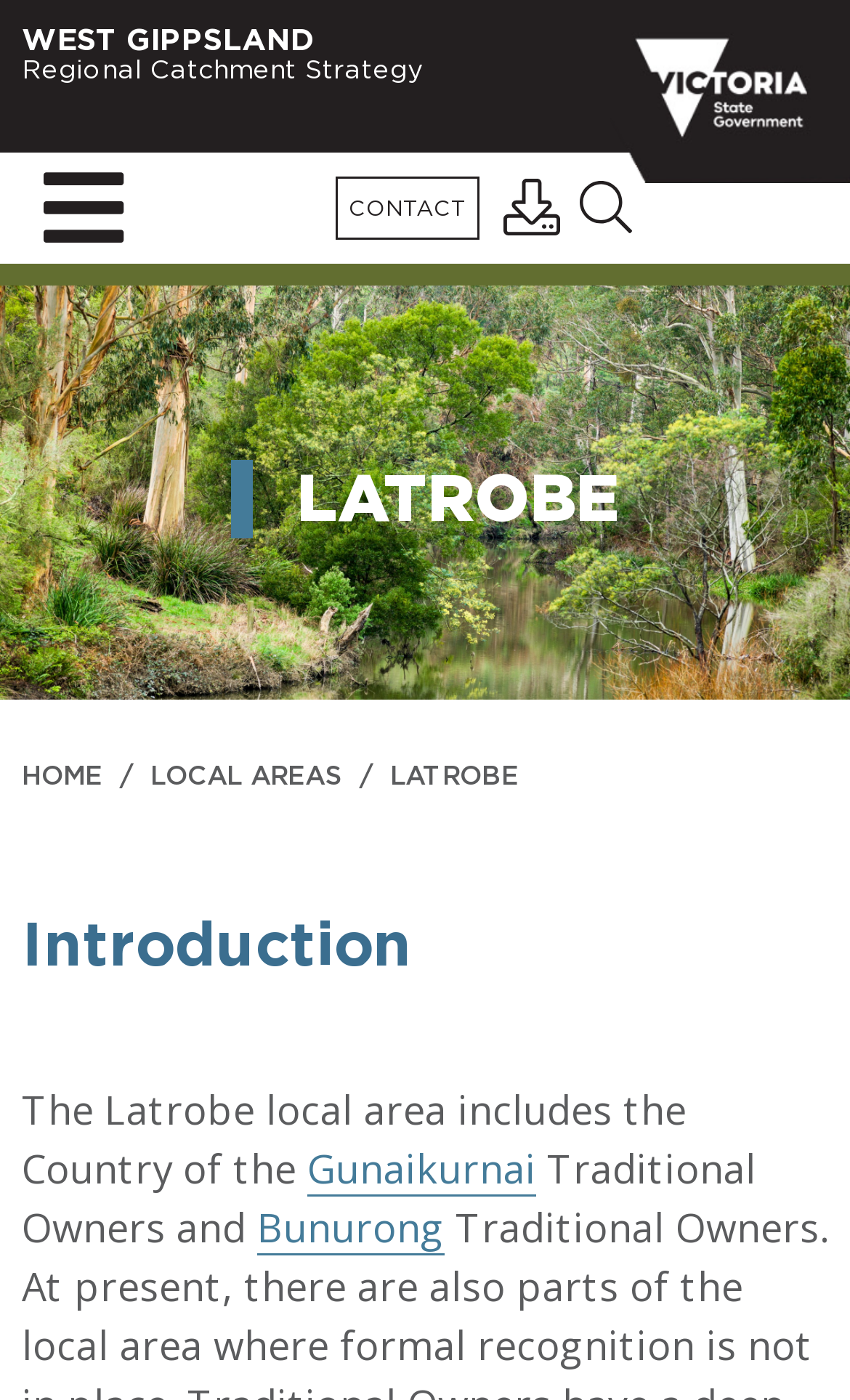Show me the bounding box coordinates of the clickable region to achieve the task as per the instruction: "View Sitemap".

None